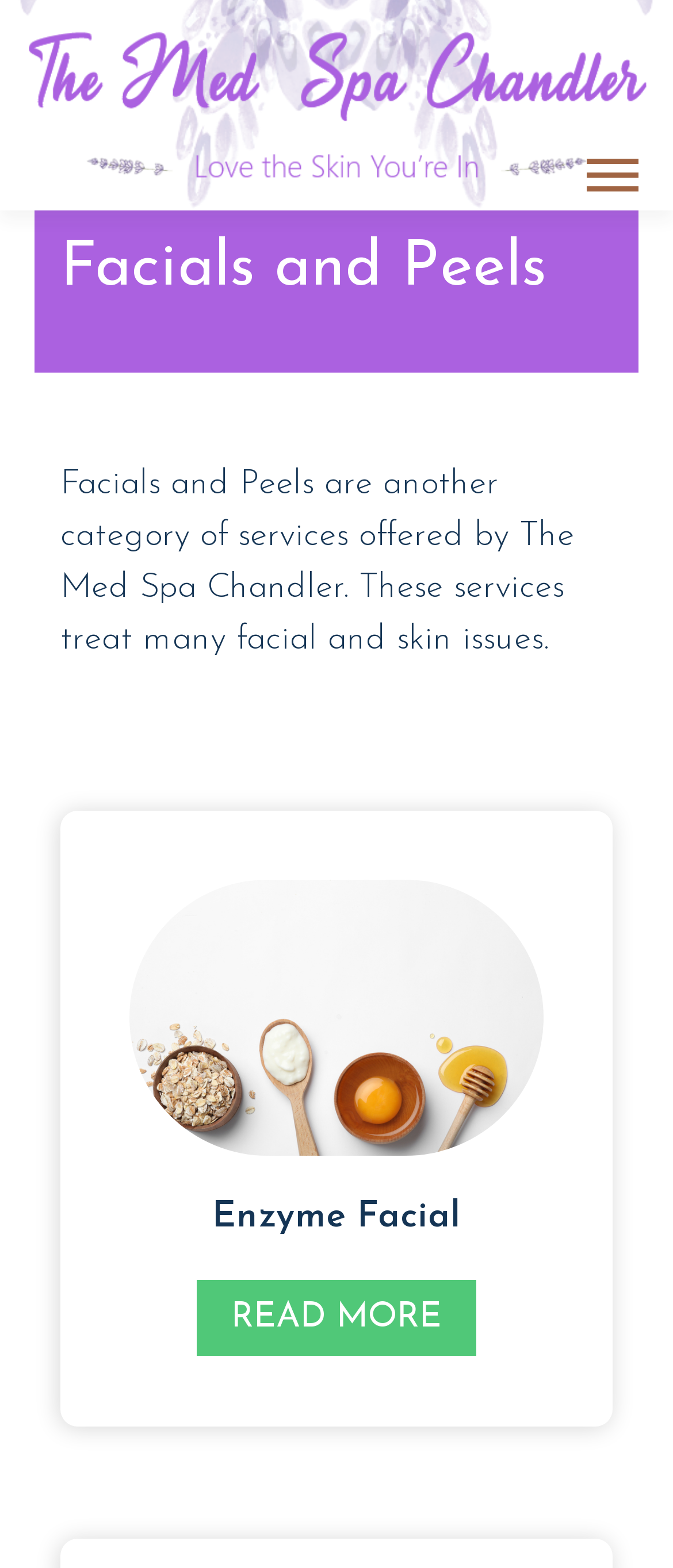What is the purpose of the Enzyme Facial?
Answer with a single word or phrase, using the screenshot for reference.

Treat facial and skin issues